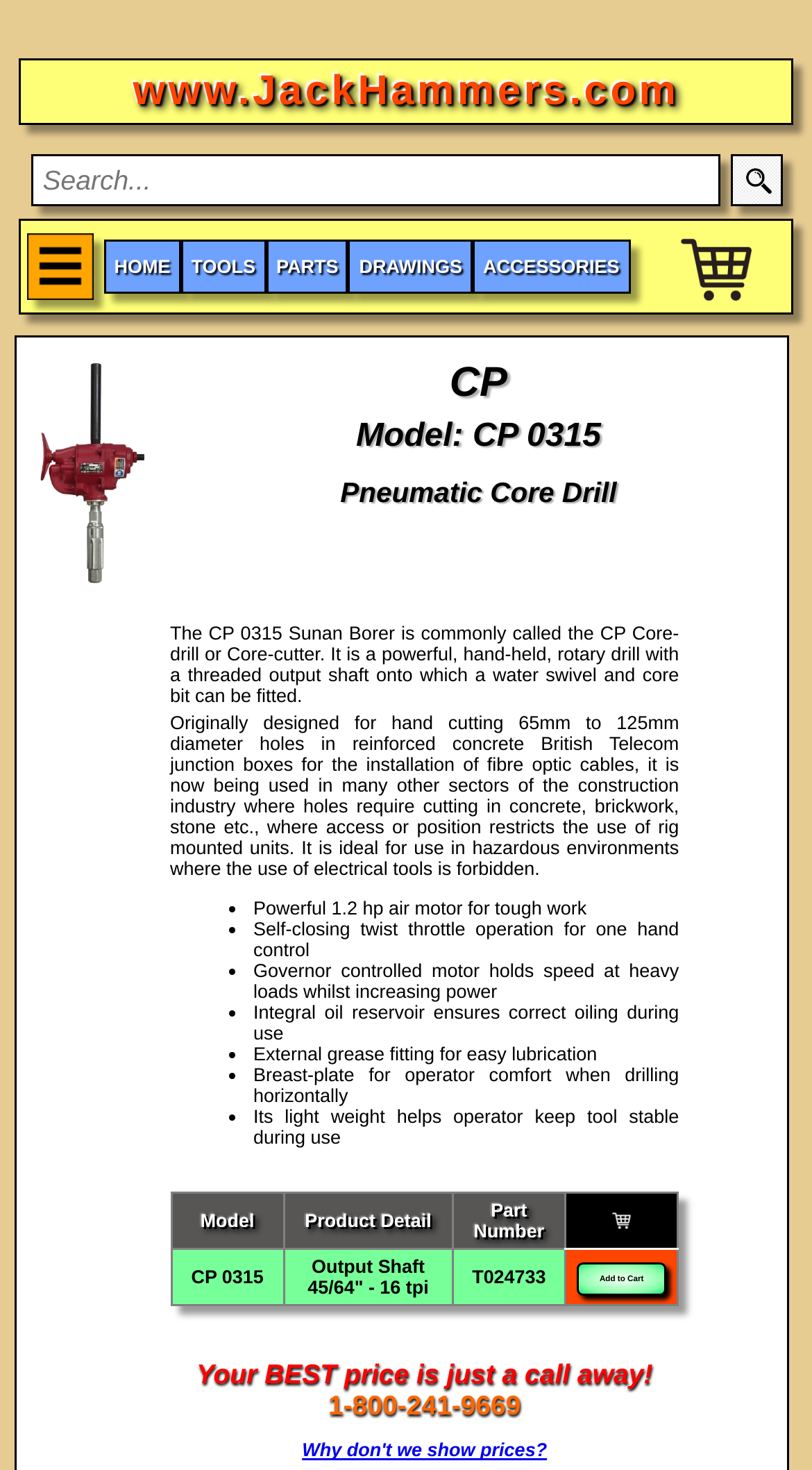What is the purpose of the breast-plate?
Please answer the question with as much detail as possible using the screenshot.

The breast-plate is mentioned in the product features section, where it is described as providing 'operator comfort when drilling horizontally'.